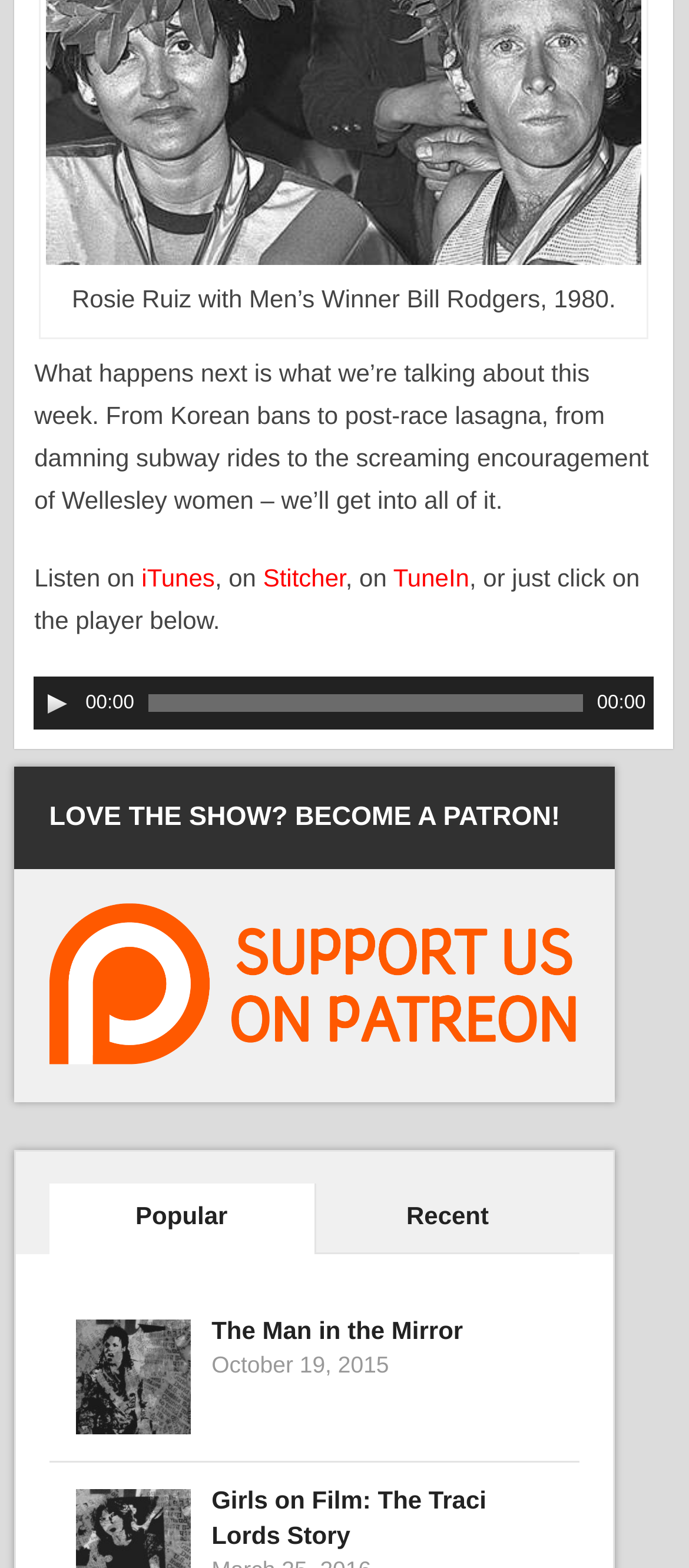Locate the bounding box coordinates of the element that should be clicked to fulfill the instruction: "Click the play button".

[0.063, 0.439, 0.104, 0.457]